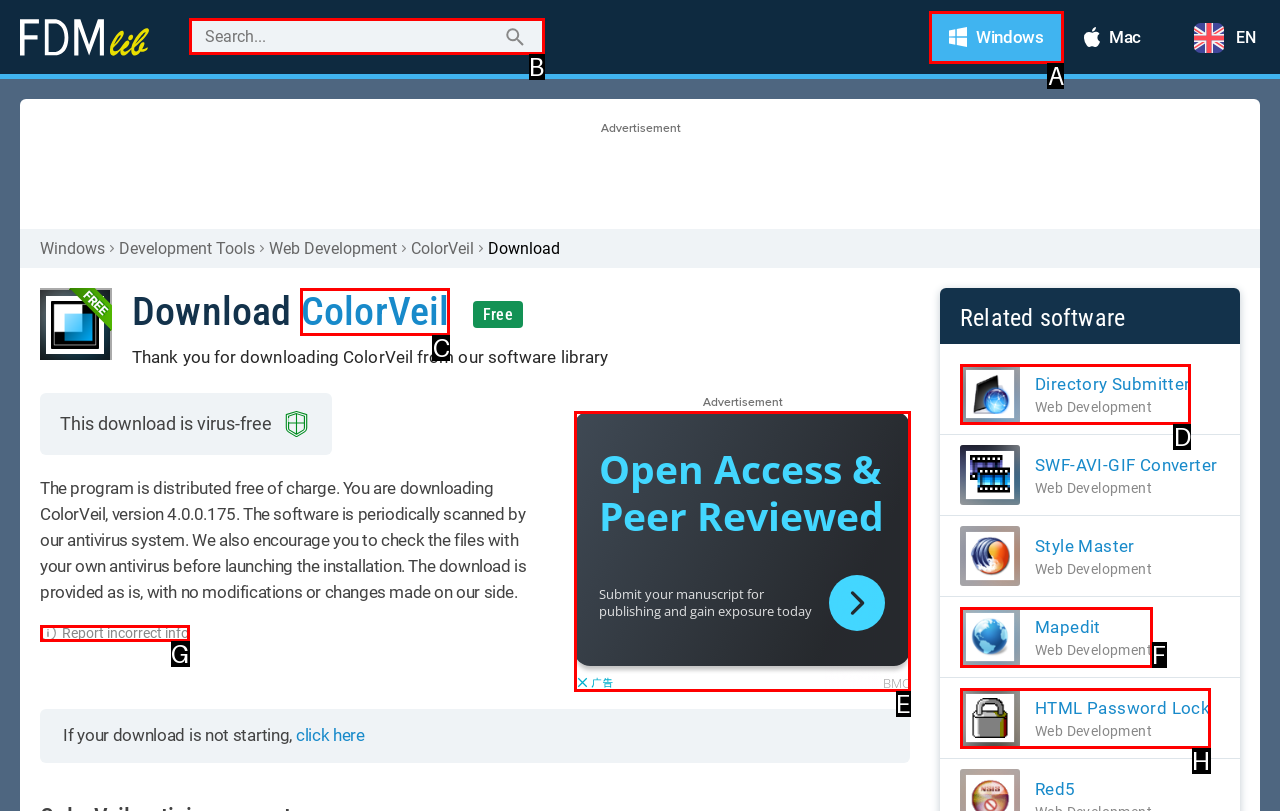Tell me the letter of the UI element I should click to accomplish the task: Click on Windows based on the choices provided in the screenshot.

A